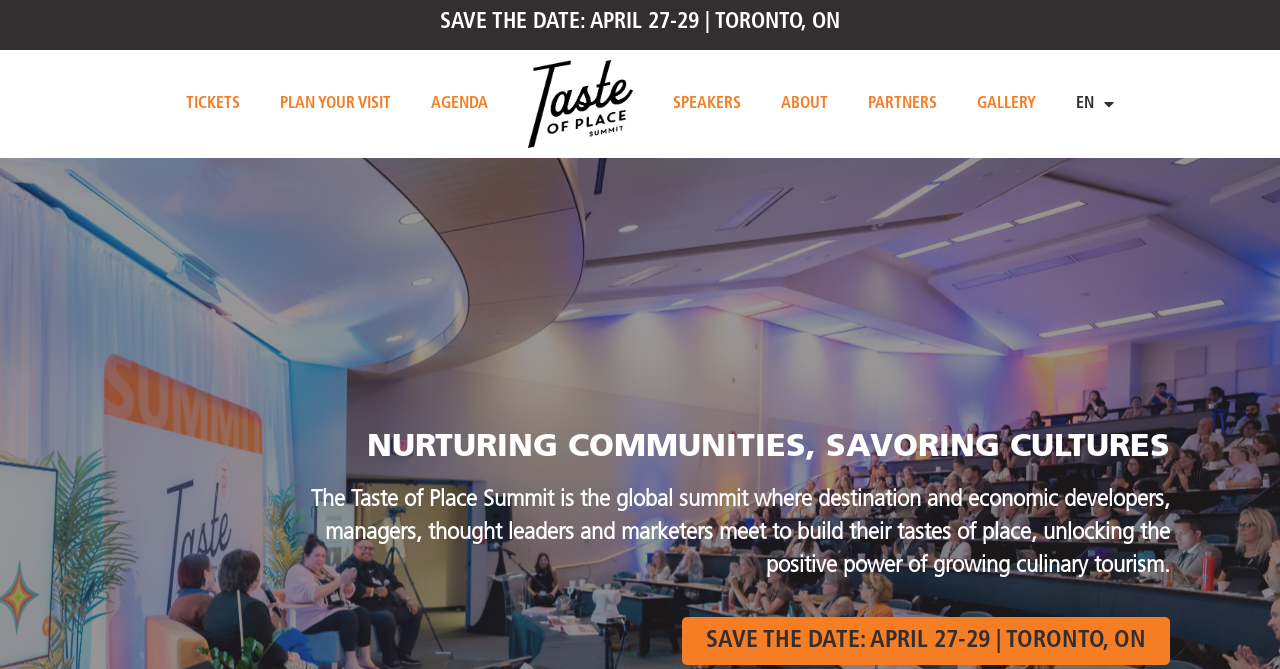Locate the bounding box coordinates of the clickable area to execute the instruction: "Save the date for the summit". Provide the coordinates as four float numbers between 0 and 1, represented as [left, top, right, bottom].

[0.344, 0.016, 0.656, 0.051]